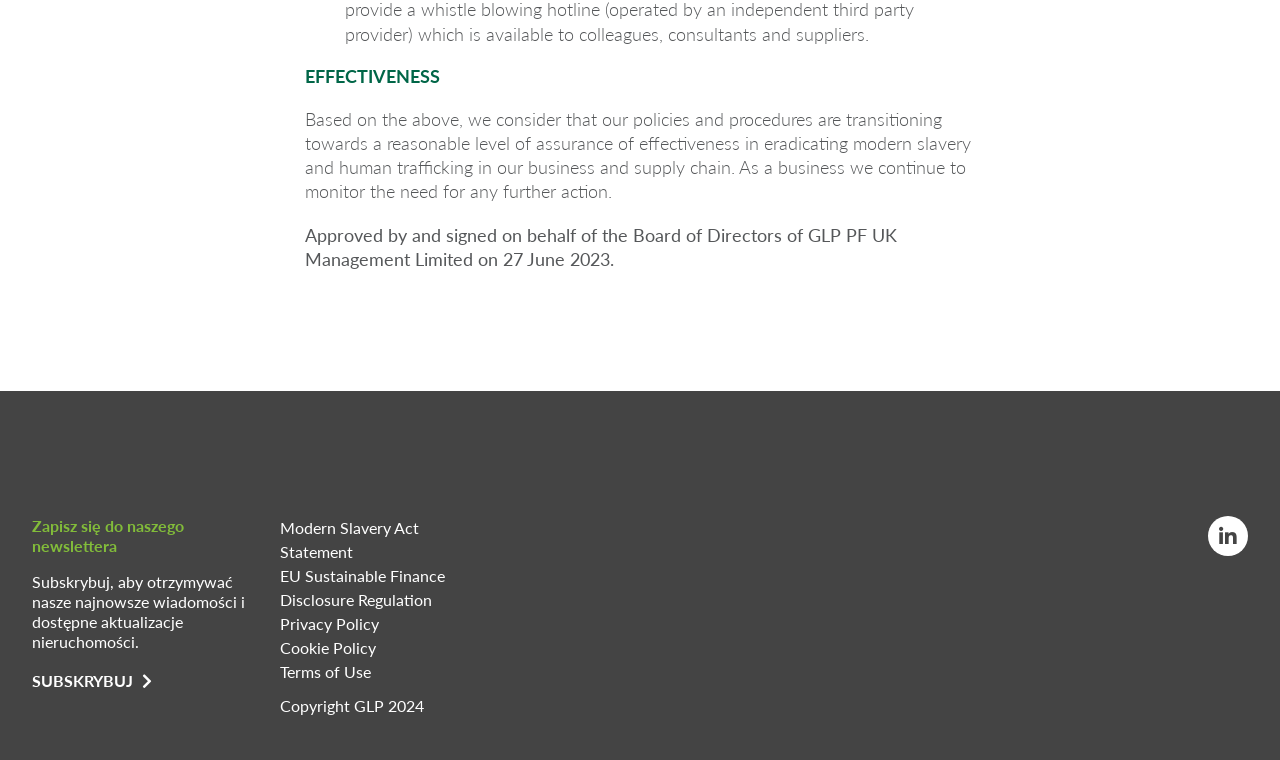What is the purpose of the link 'SUBSKRYBUJ'
Based on the image, provide a one-word or brief-phrase response.

Subscribe to newsletter